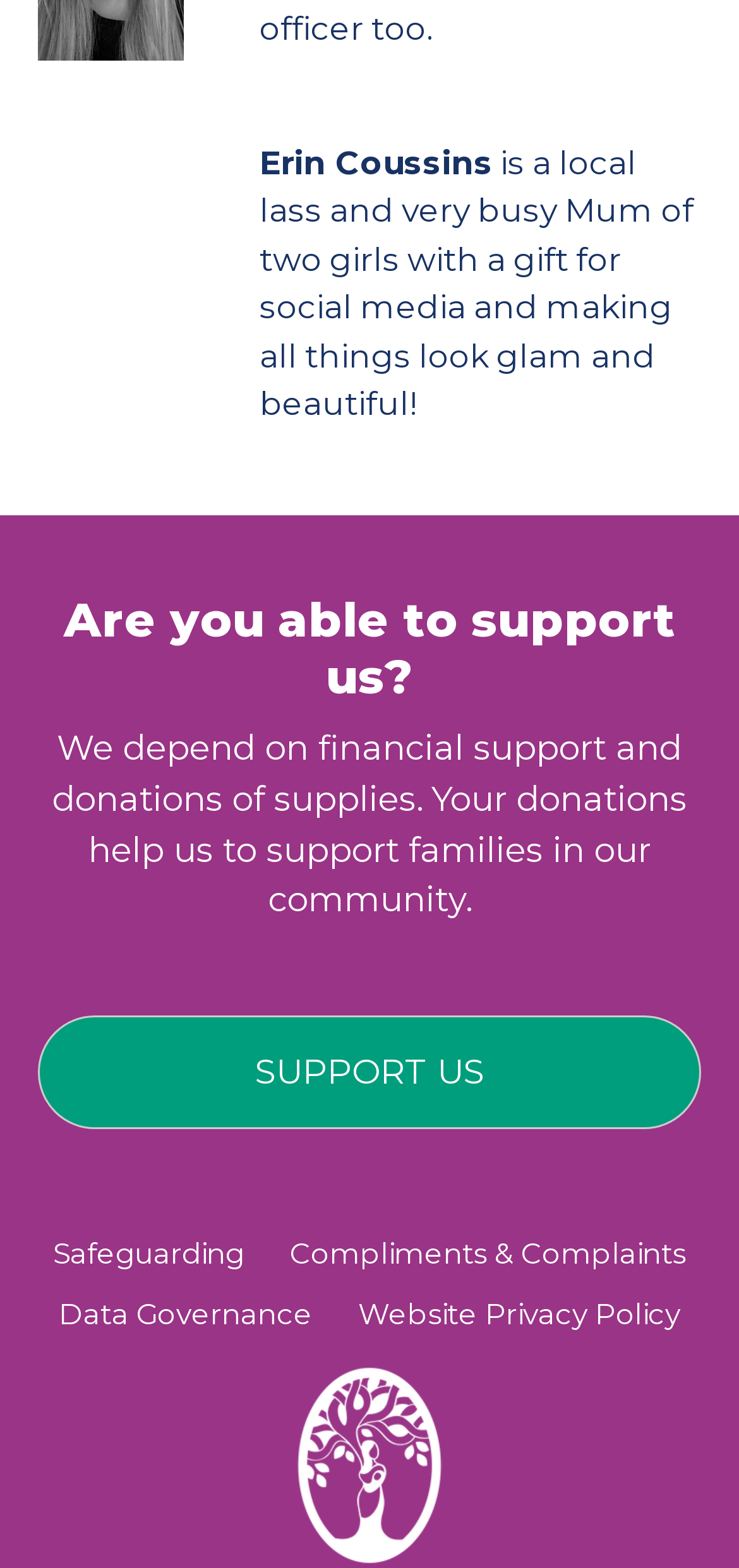Determine the bounding box coordinates for the HTML element described here: "Data Governance".

[0.079, 0.827, 0.423, 0.85]